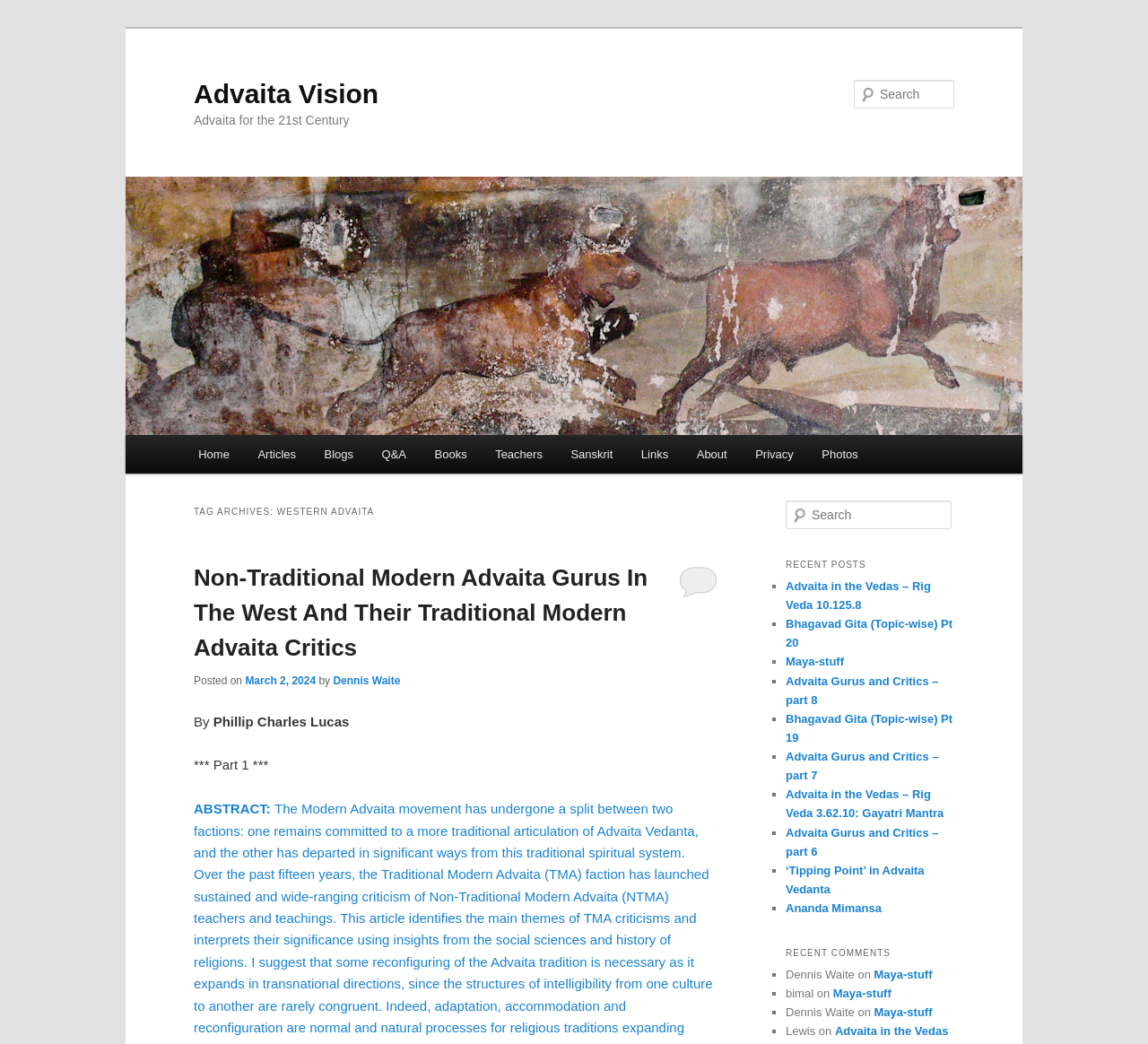Provide a single word or phrase answer to the question: 
How many main menu items are there?

9